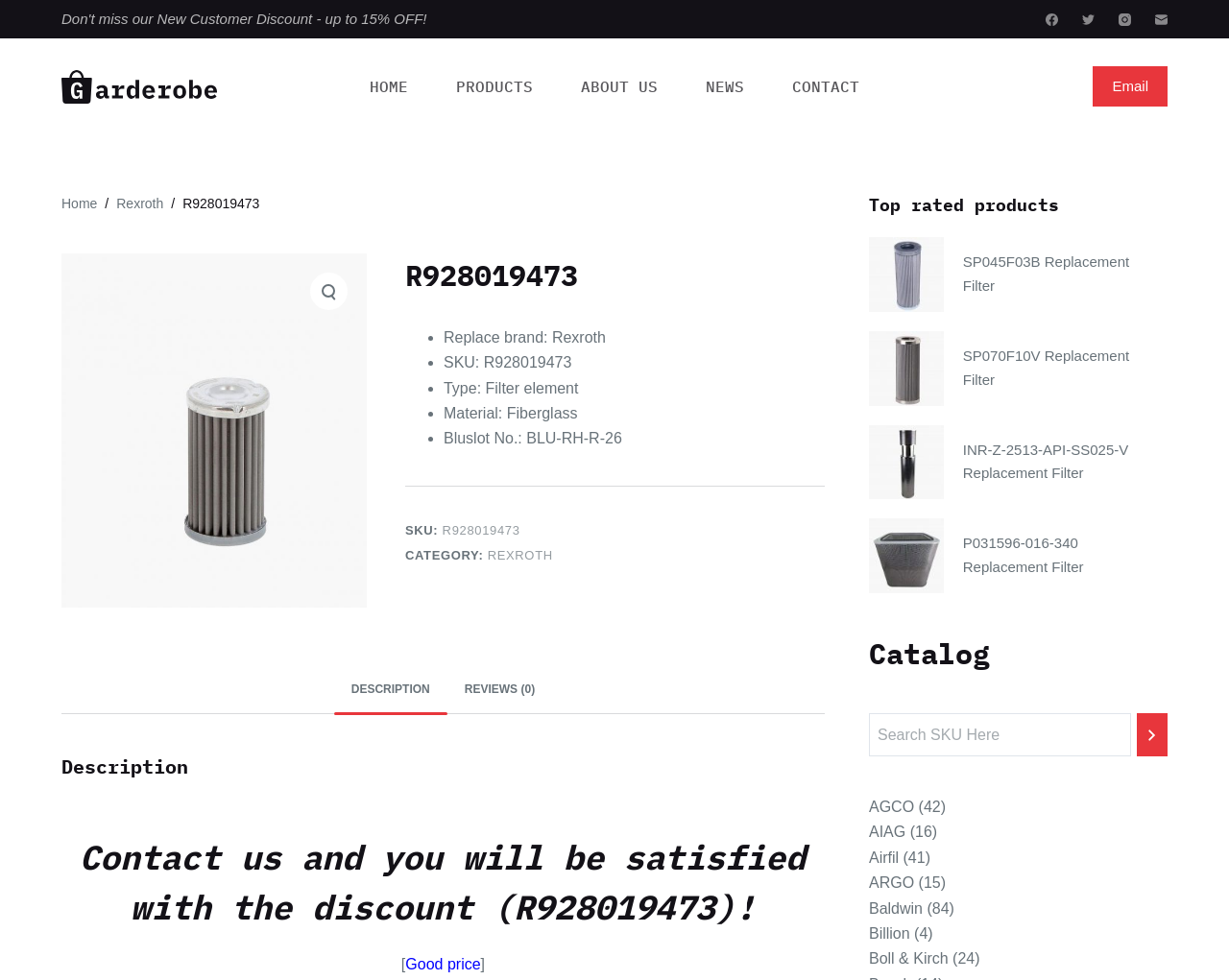Given the description Rexroth, predict the bounding box coordinates of the UI element. Ensure the coordinates are in the format (top-left x, top-left y, bottom-right x, bottom-right y) and all values are between 0 and 1.

[0.095, 0.197, 0.133, 0.219]